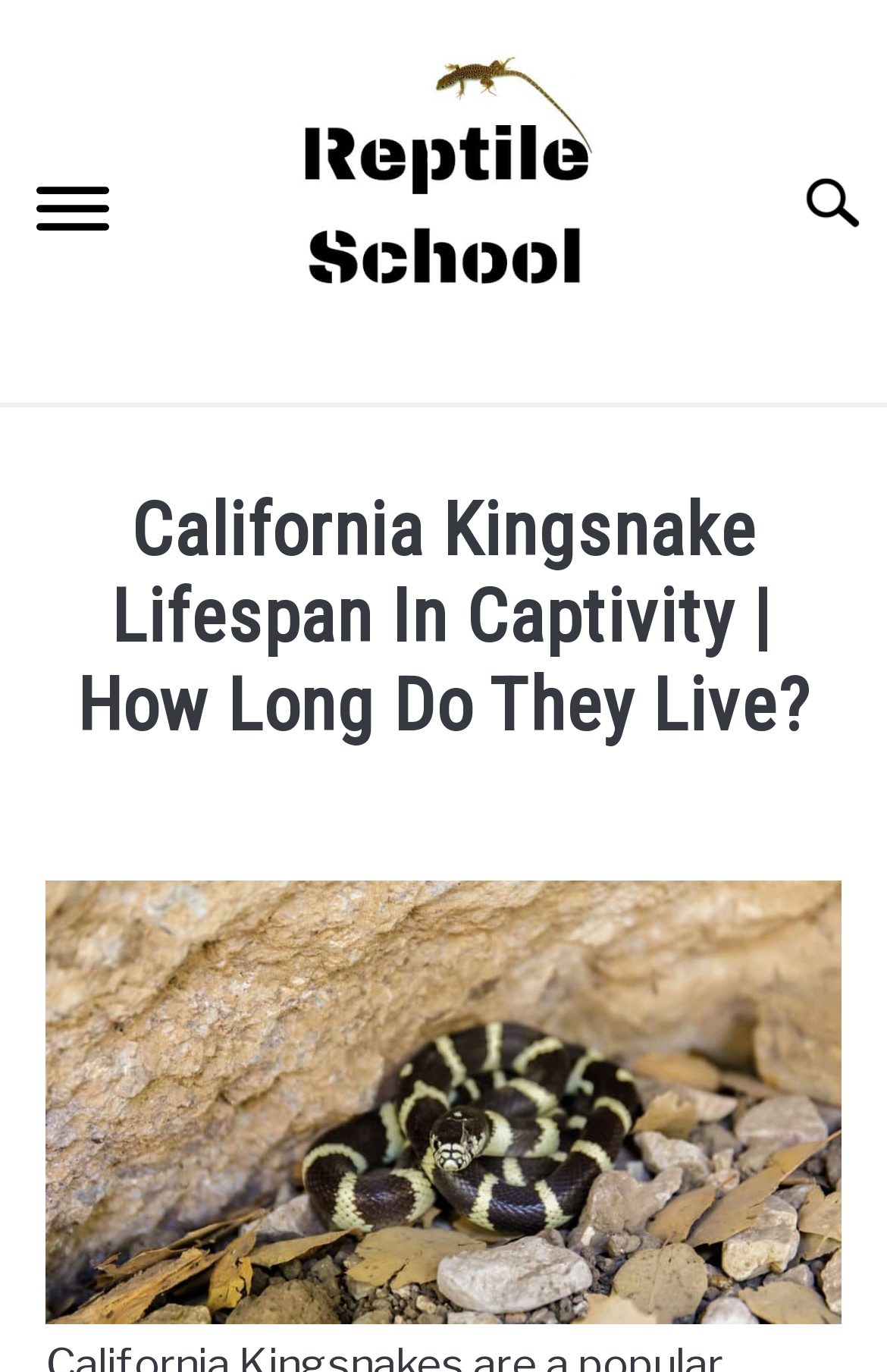Summarize the webpage comprehensively, mentioning all visible components.

The webpage is about the California Kingsnake's lifespan in captivity. At the top left corner, there is a button labeled "Menu" that controls the primary menu. Next to it, there is a link to "Reptile Care" accompanied by an image with the same label. 

Below these elements, there are six links arranged vertically, listing different categories of reptiles, including "CARE GUIDES", "LIZARDS", "SNAKES", "TURTLES & TORTOISES", "FROGS", and "CROCODILIANS". 

The main content of the webpage is headed by a title "California Kingsnake Lifespan In Captivity | How Long Do They Live?" which is centered at the top of the page. Below the title, there is a byline indicating that the article was written by "joshuabeurskens" and categorized under "Snakes". 

The main content of the webpage is an article that answers the question "What is the average California kingsnake lifespan in captivity?" The answer is provided in a concise manner, stating that a California Kingsnake typically lives between 10 and 15 years in captivity. 

At the bottom of the page, there is an image related to the topic, captioned "How long do California kingsnakes live?"